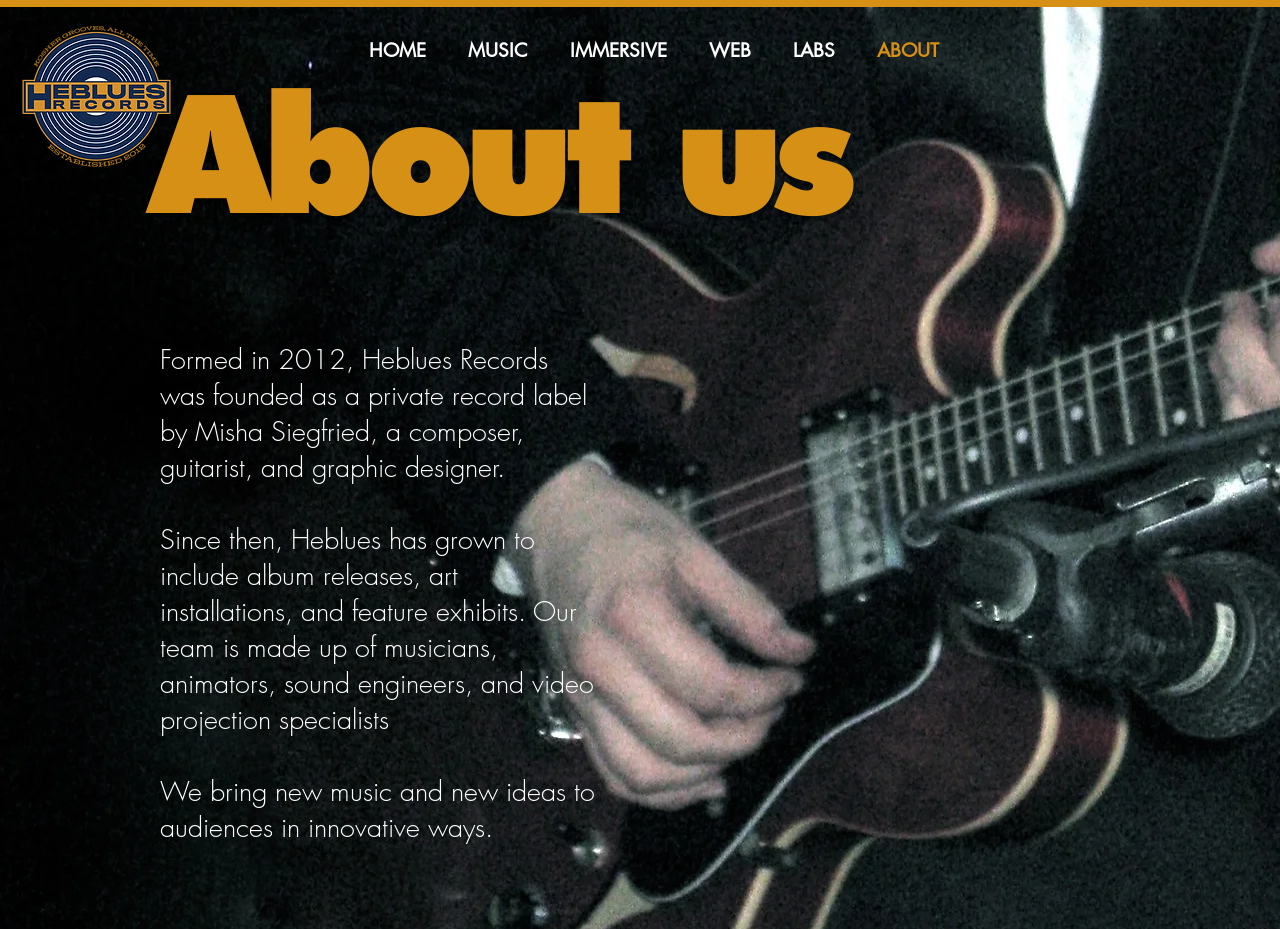Detail the various sections and features of the webpage.

The webpage is about Heblues Records, a private record label founded in 2012. At the top left corner, there is a logo of Heblues Records, which is an image of "Heblues-Logo-UPDATE.png". 

Below the logo, there is a navigation menu with six links: "HOME", "MUSIC", "IMMERSIVE", "WEB", "LABS", and "ABOUT", which are aligned horizontally across the top of the page. 

The main content of the page is divided into three paragraphs. The first paragraph, which is a heading, reads "About us". 

The second paragraph describes the history of Heblues Records, stating that it was founded by Misha Siegfried, a composer, guitarist, and graphic designer, in 2012. 

The third paragraph explains that Heblues Records has grown to include album releases, art installations, and feature exhibits, with a team consisting of musicians, animators, sound engineers, and video projection specialists. 

The final paragraph mentions that Heblues Records brings new music and new ideas to audiences in innovative ways.